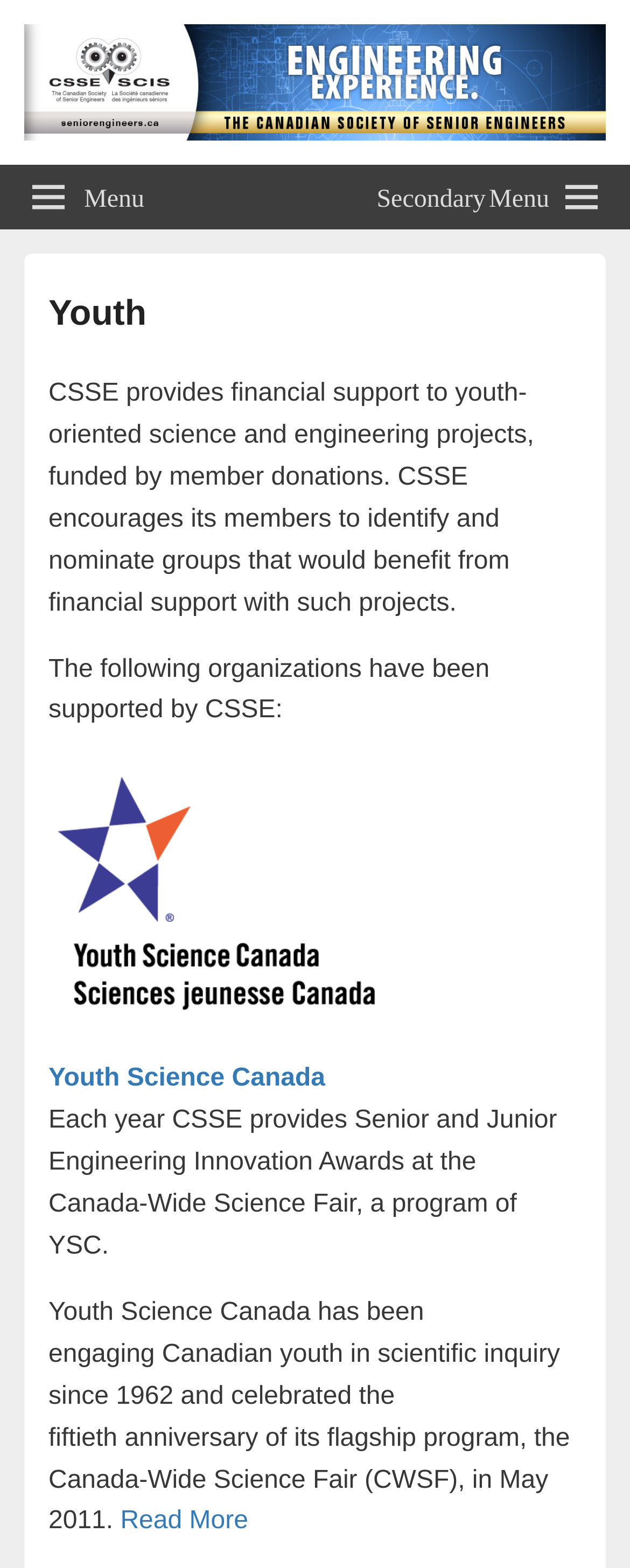Present a detailed account of what is displayed on the webpage.

The webpage is about the Youth section of the Canadian Society of Senior Engineers (CSSE). At the top, there is a logo of CSSE, which is an image, accompanied by a link with the same name. Below the logo, there are two menu links, "Menu" and "Secondary Menu", positioned on the left and right sides, respectively.

The main content of the page is divided into sections. The first section has a heading "Youth" and a paragraph of text that describes the financial support provided by CSSE to youth-oriented science and engineering projects. Below this paragraph, there is a subheading that lists the organizations supported by CSSE.

The next section features a link with an image, followed by a link to "Youth Science Canada". There is a paragraph of text that explains the Senior and Junior Engineering Innovation Awards provided by CSSE at the Canada-Wide Science Fair, a program of Youth Science Canada. Another paragraph provides more information about Youth Science Canada, its history, and its flagship program, the Canada-Wide Science Fair.

At the bottom of the page, there is a "Read More" link. Overall, the page has a total of 5 links, 2 images, and 5 blocks of text. The layout is organized, with clear headings and concise text, making it easy to navigate and understand the content.